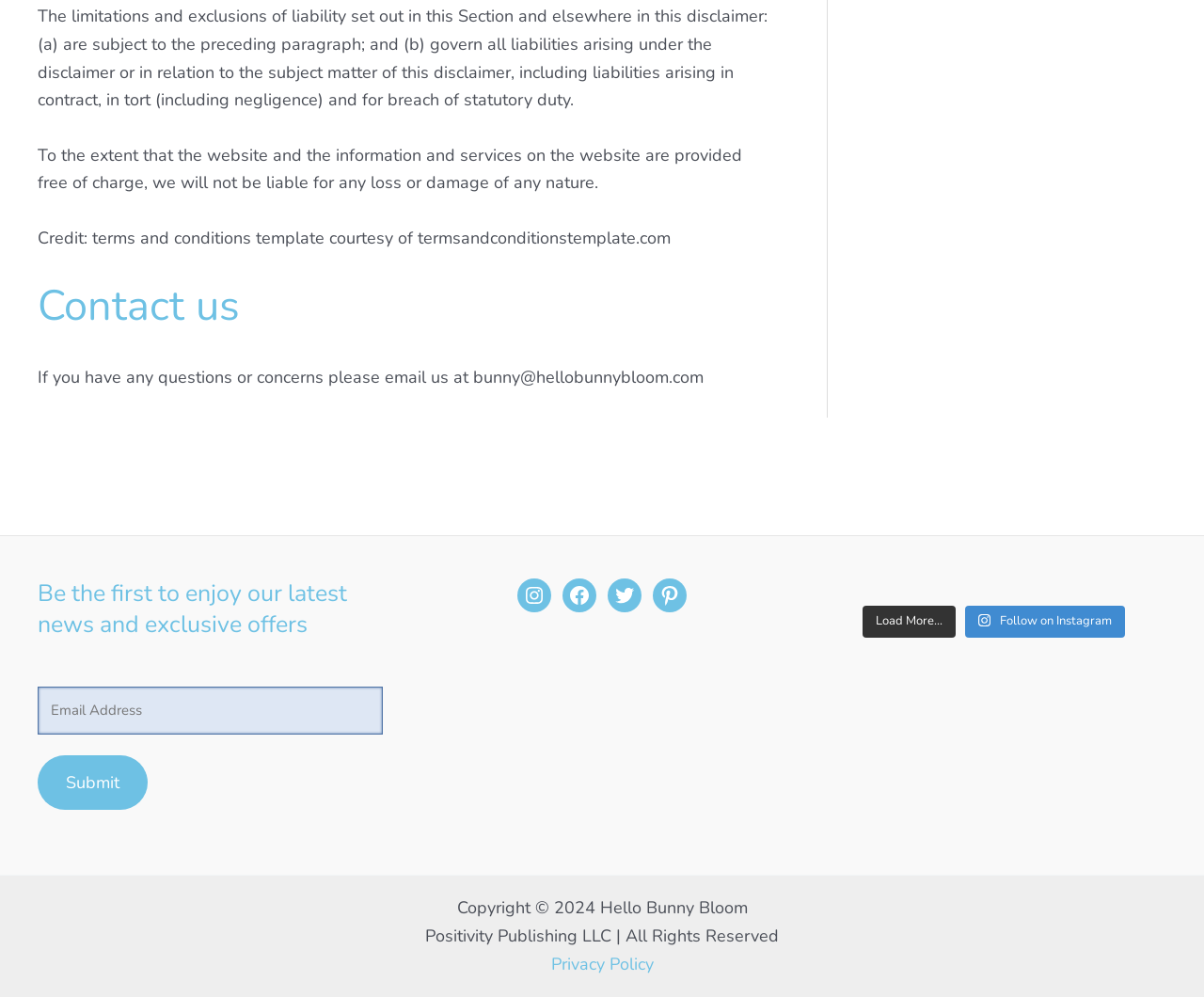What is the email address to contact?
Using the image, give a concise answer in the form of a single word or short phrase.

bunny@hellobunnybloom.com